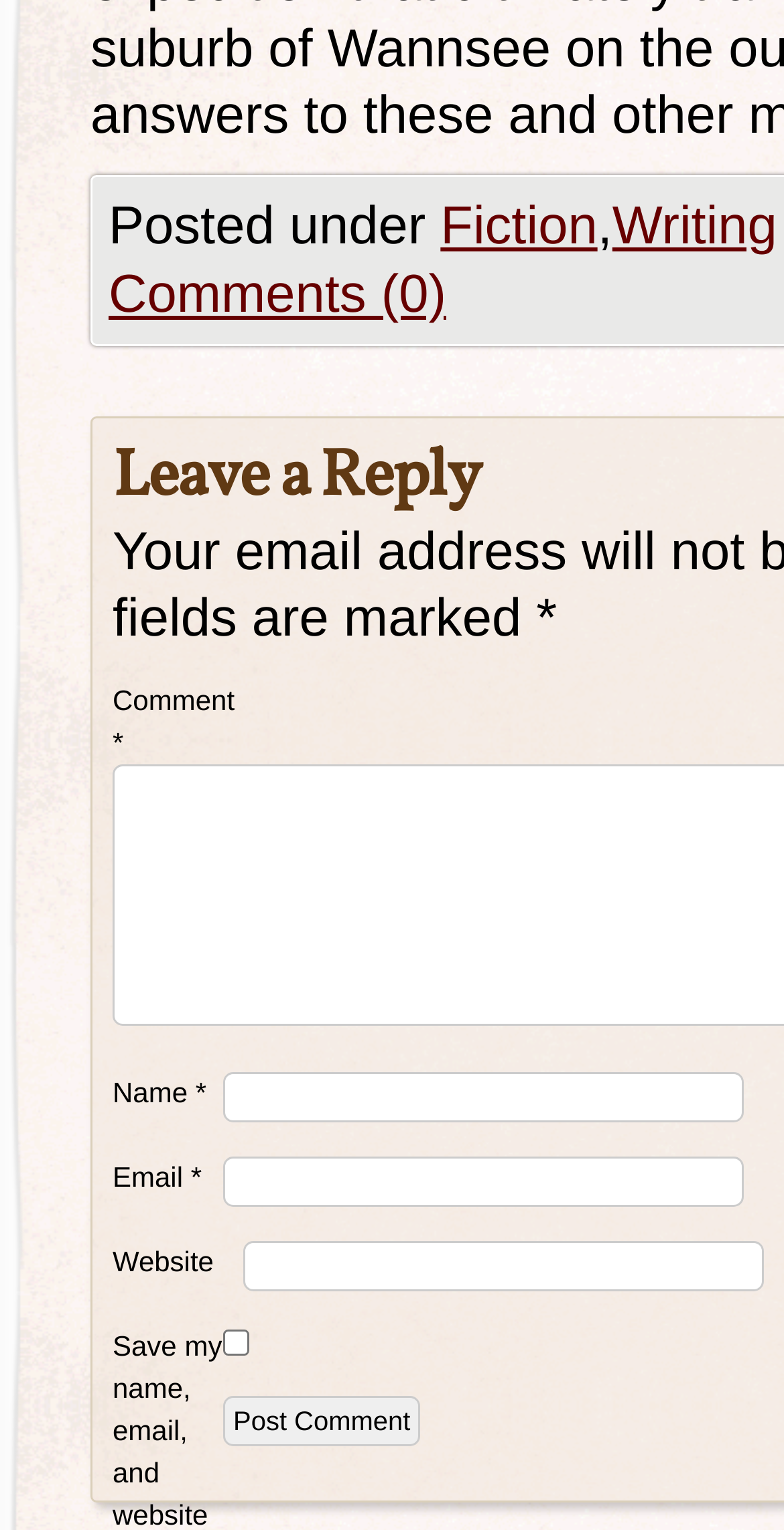Kindly determine the bounding box coordinates for the area that needs to be clicked to execute this instruction: "Check the save my information checkbox".

[0.285, 0.869, 0.318, 0.886]